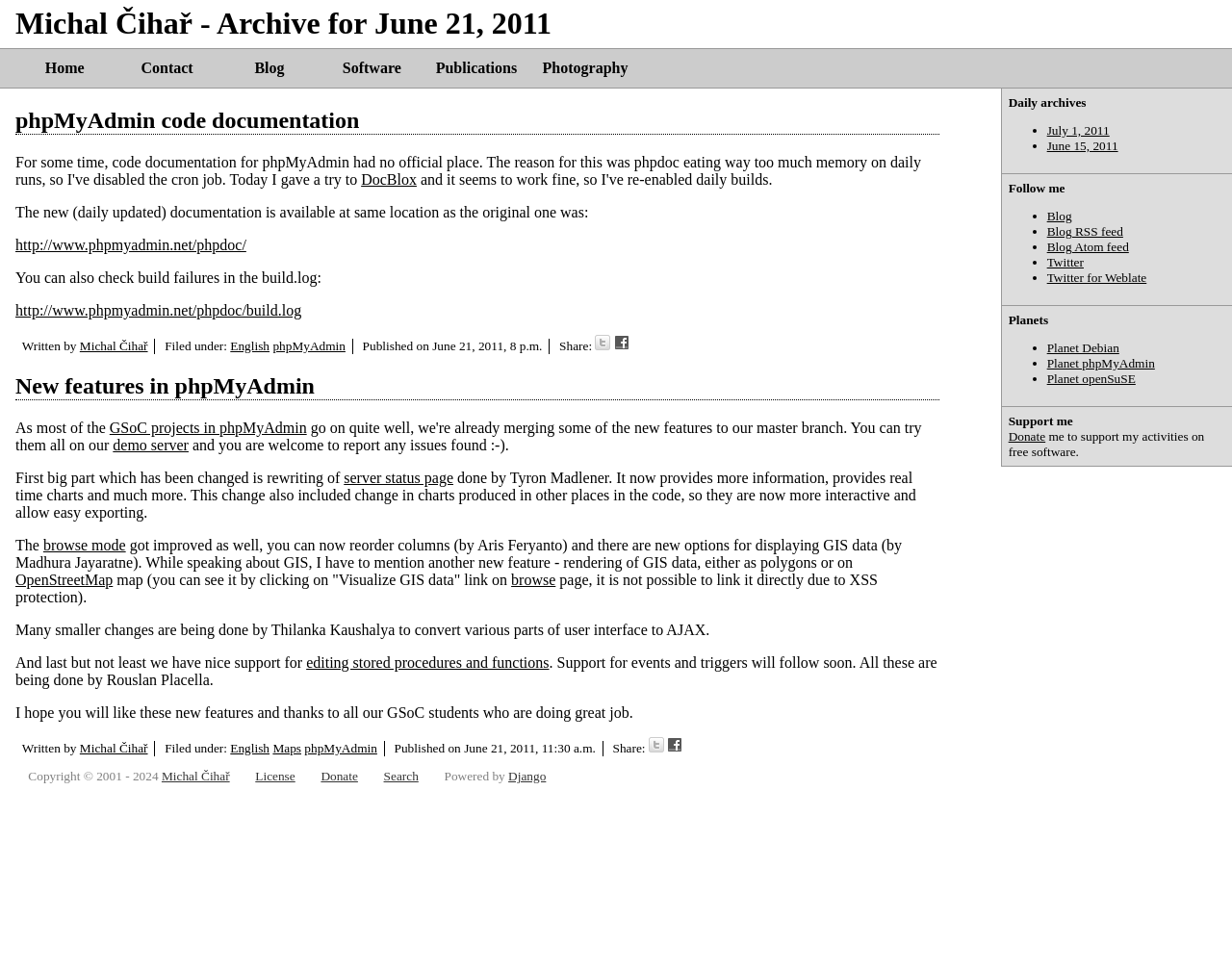Specify the bounding box coordinates of the area to click in order to execute this command: 'Read the article 'phpMyAdmin code documentation''. The coordinates should consist of four float numbers ranging from 0 to 1, and should be formatted as [left, top, right, bottom].

[0.012, 0.111, 0.762, 0.139]